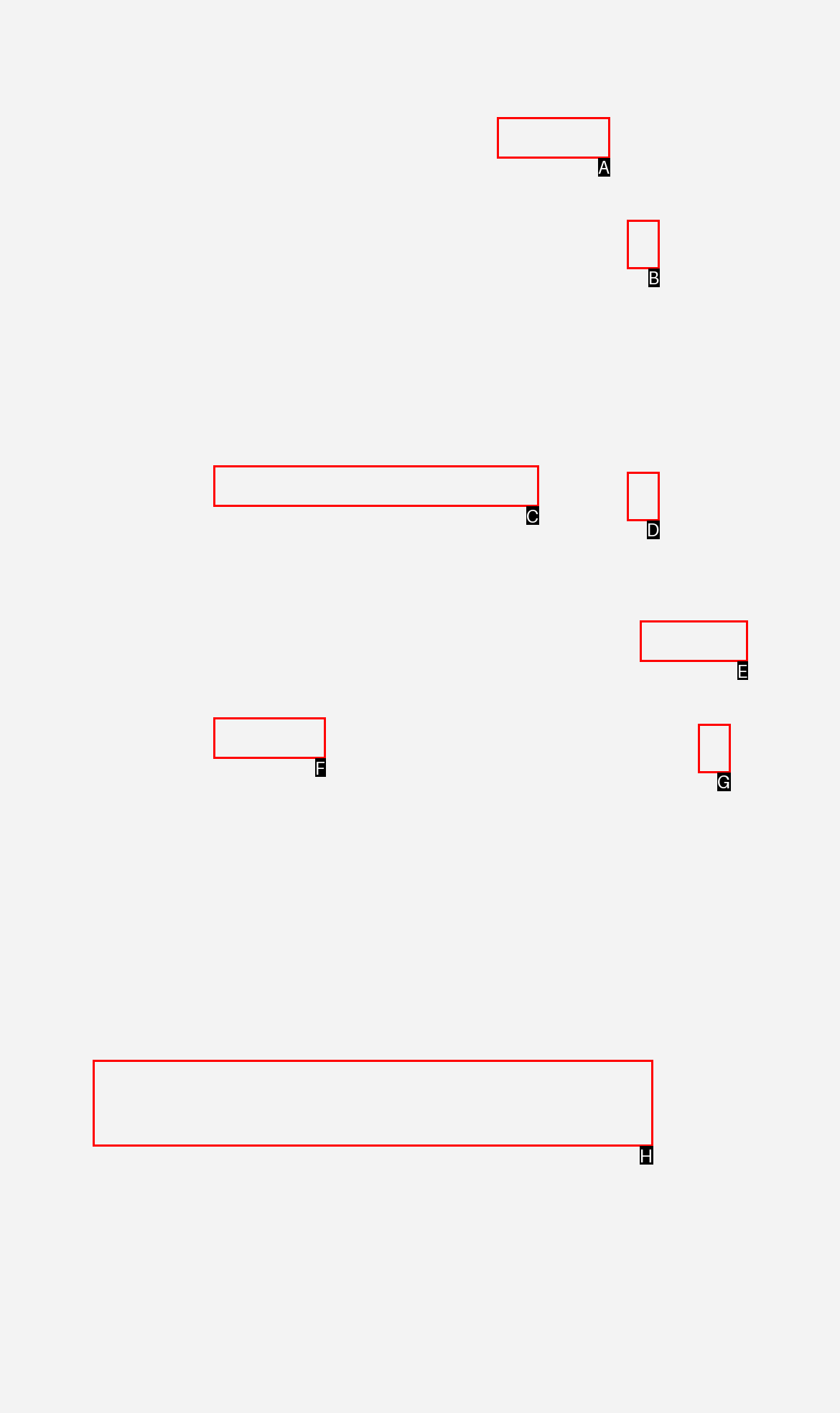Identify which HTML element should be clicked to fulfill this instruction: Reply to a comment Reply with the correct option's letter.

A